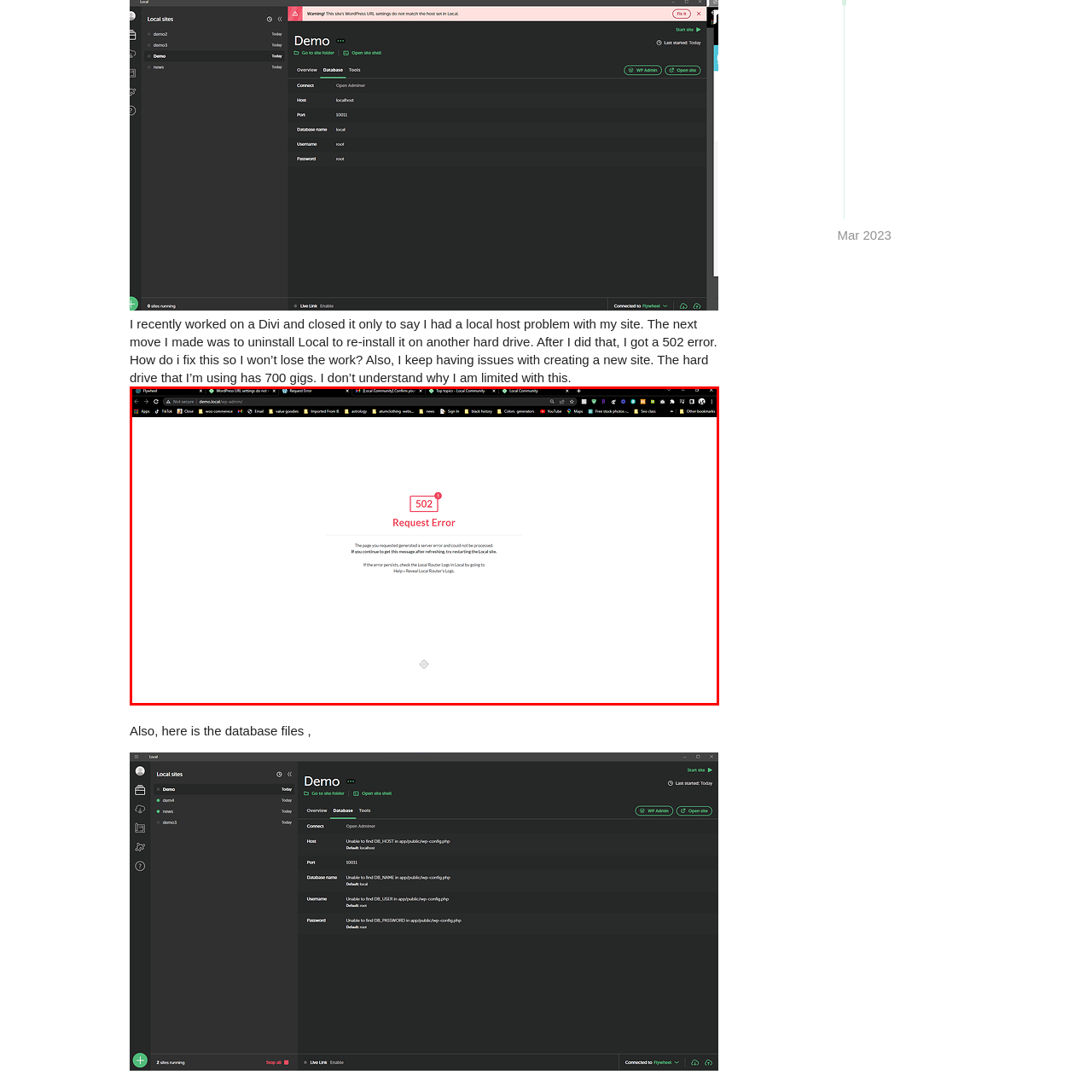What is suggested to users for more details?
Direct your attention to the image marked by the red bounding box and answer the question with a single word or phrase.

Check Local Router's log